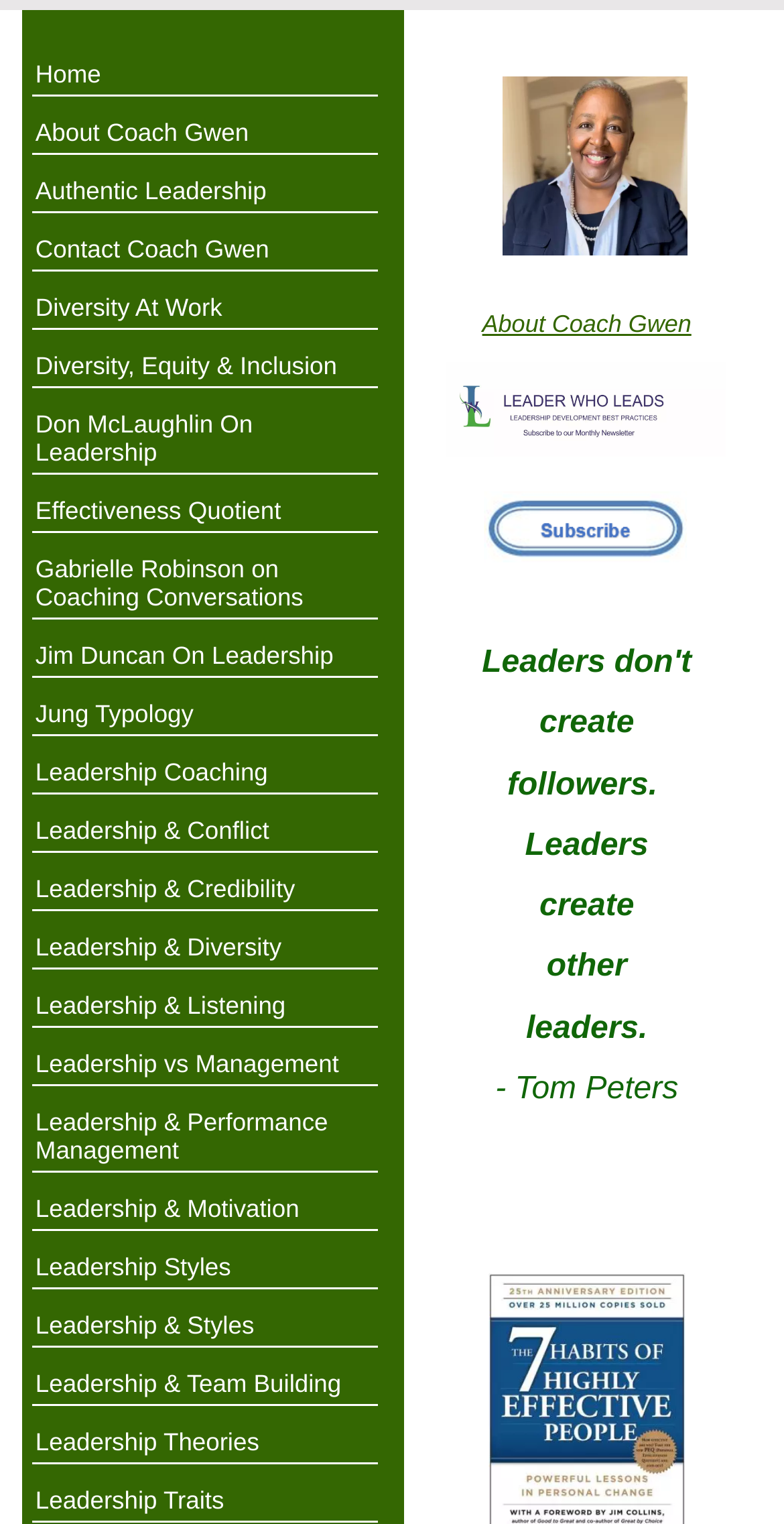Determine the bounding box coordinates of the clickable element to complete this instruction: "Learn about 'Diversity, Equity & Inclusion'". Provide the coordinates in the format of four float numbers between 0 and 1, [left, top, right, bottom].

[0.04, 0.228, 0.481, 0.255]